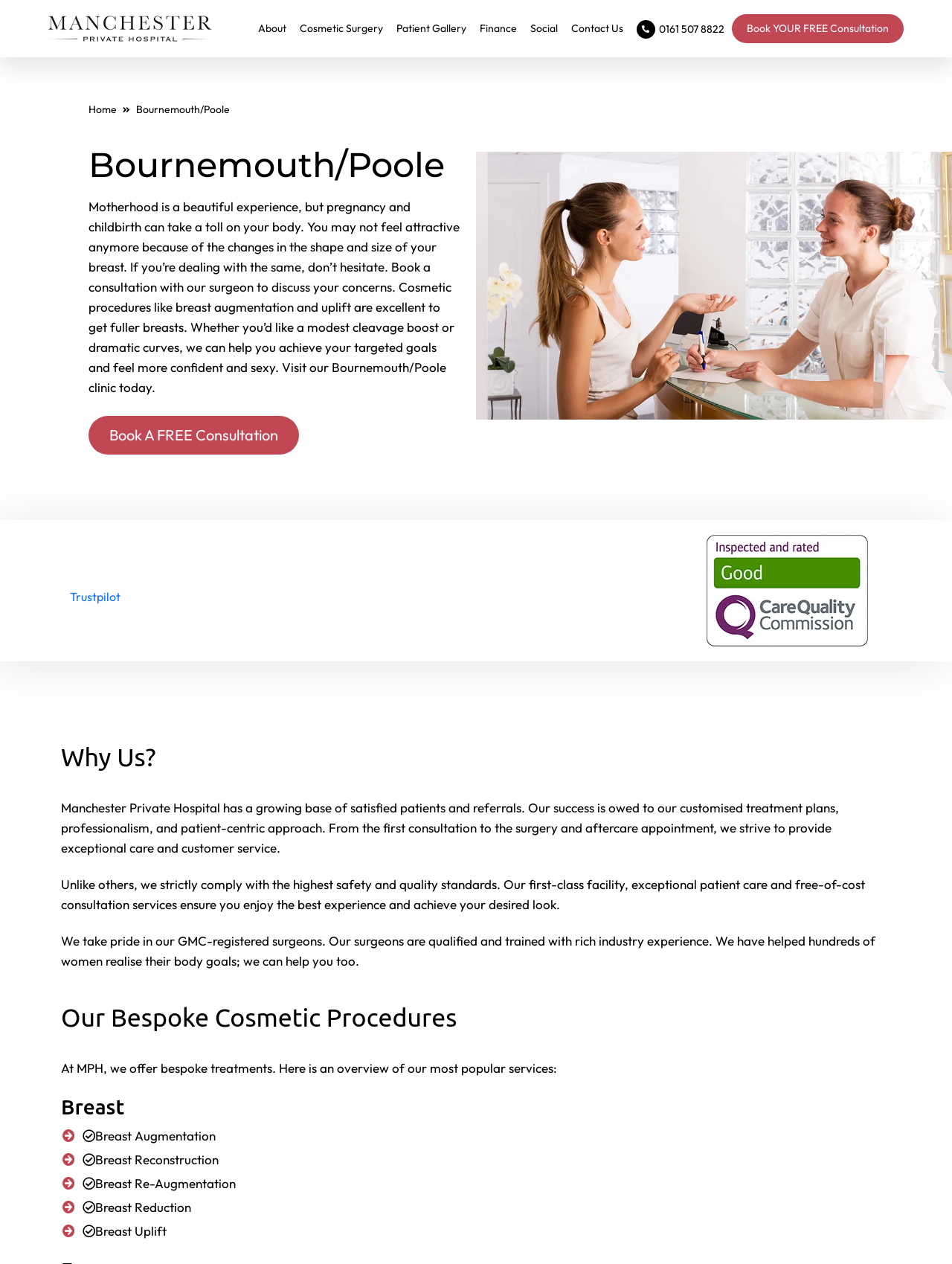What is the main topic of the webpage?
Respond with a short answer, either a single word or a phrase, based on the image.

Cosmetic Surgery